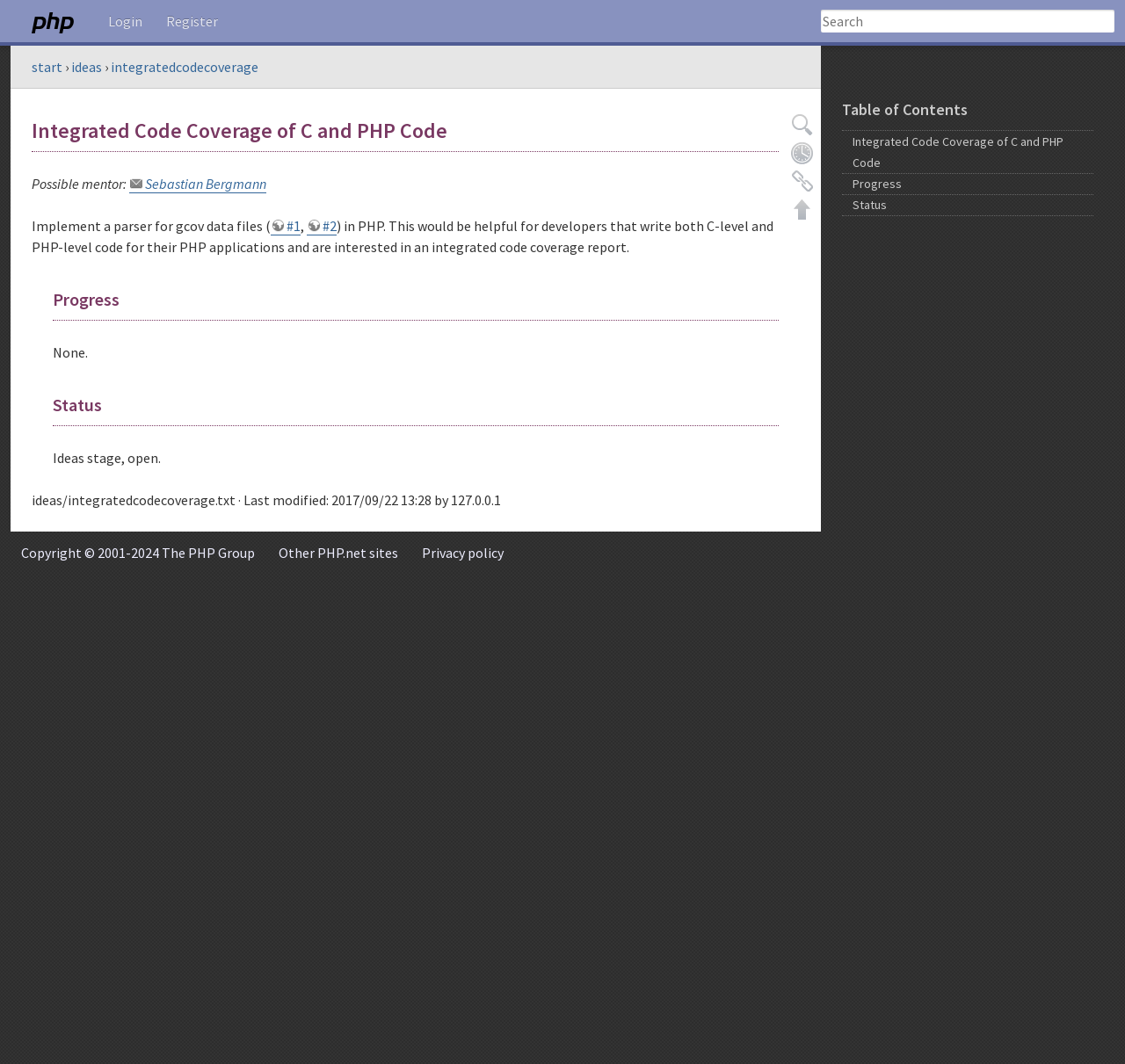Locate the bounding box coordinates of the clickable part needed for the task: "Register for an account".

[0.138, 0.0, 0.203, 0.04]